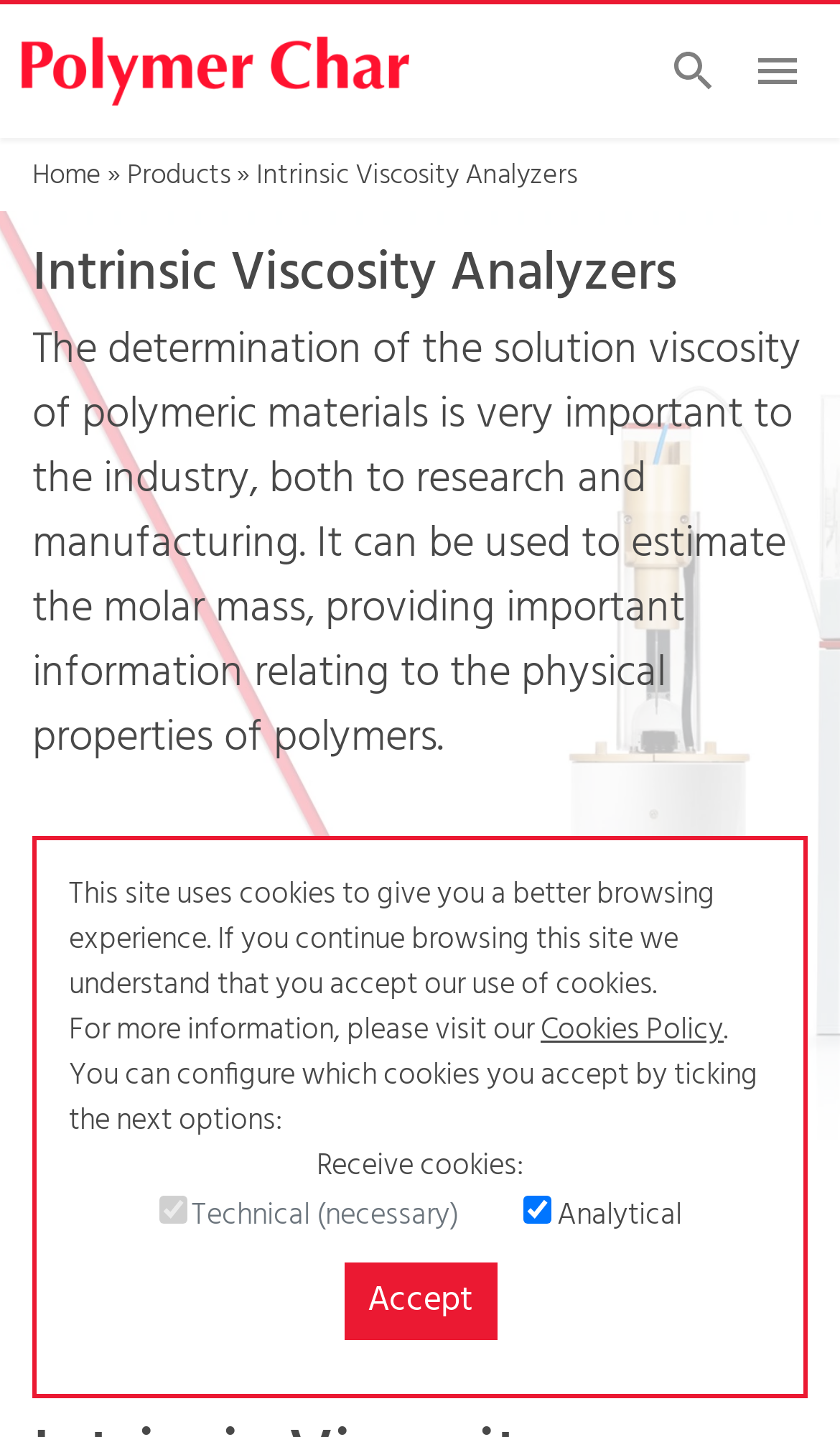What type of materials are characterized by the instruments on this website?
Please elaborate on the answer to the question with detailed information.

The meta description of the webpage mentions 'polyolefin characterization', indicating that the instruments and analytical services on this website are related to characterizing polyolefin materials.